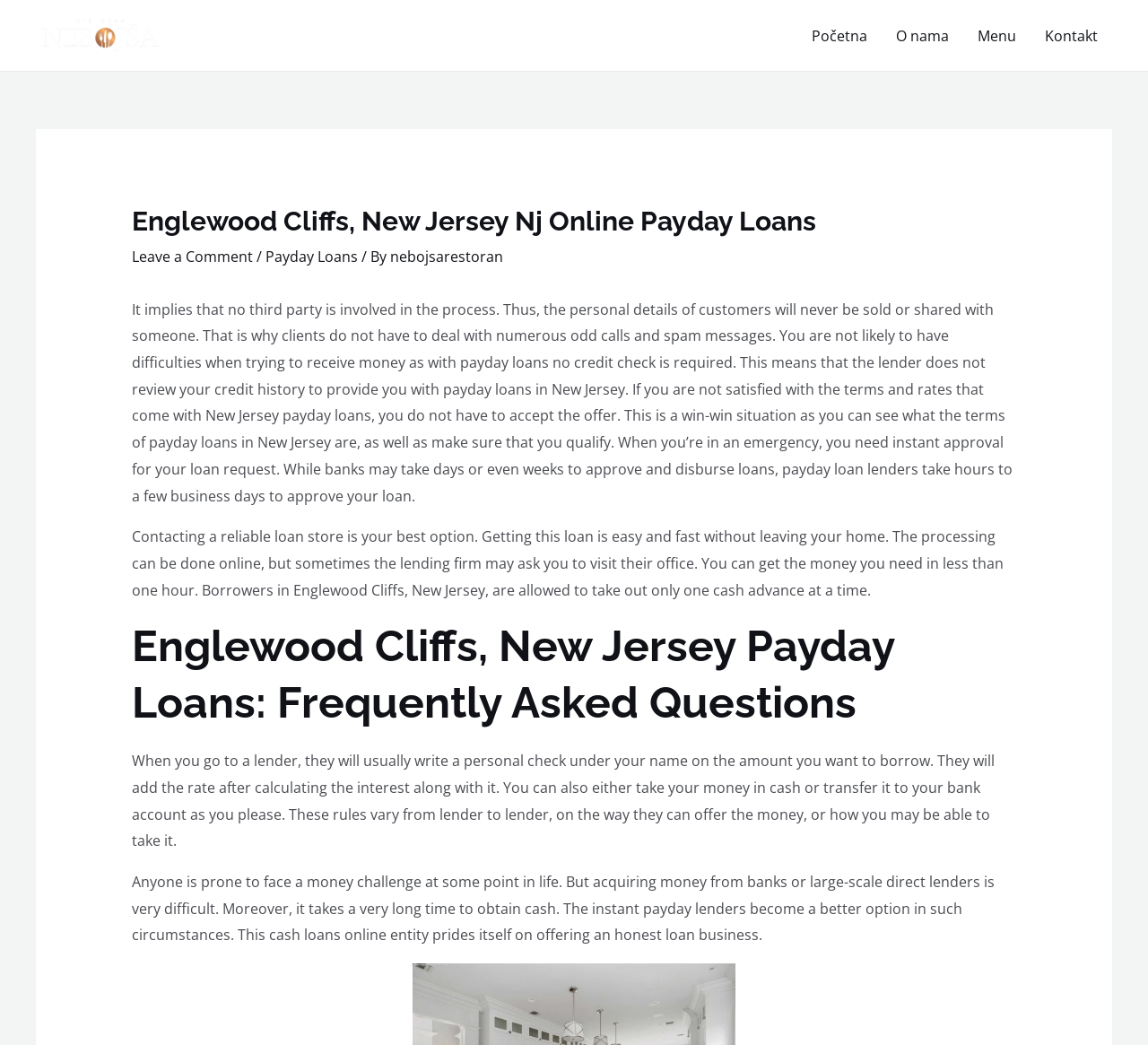Show the bounding box coordinates for the HTML element described as: "Kontakt".

[0.898, 0.004, 0.969, 0.064]